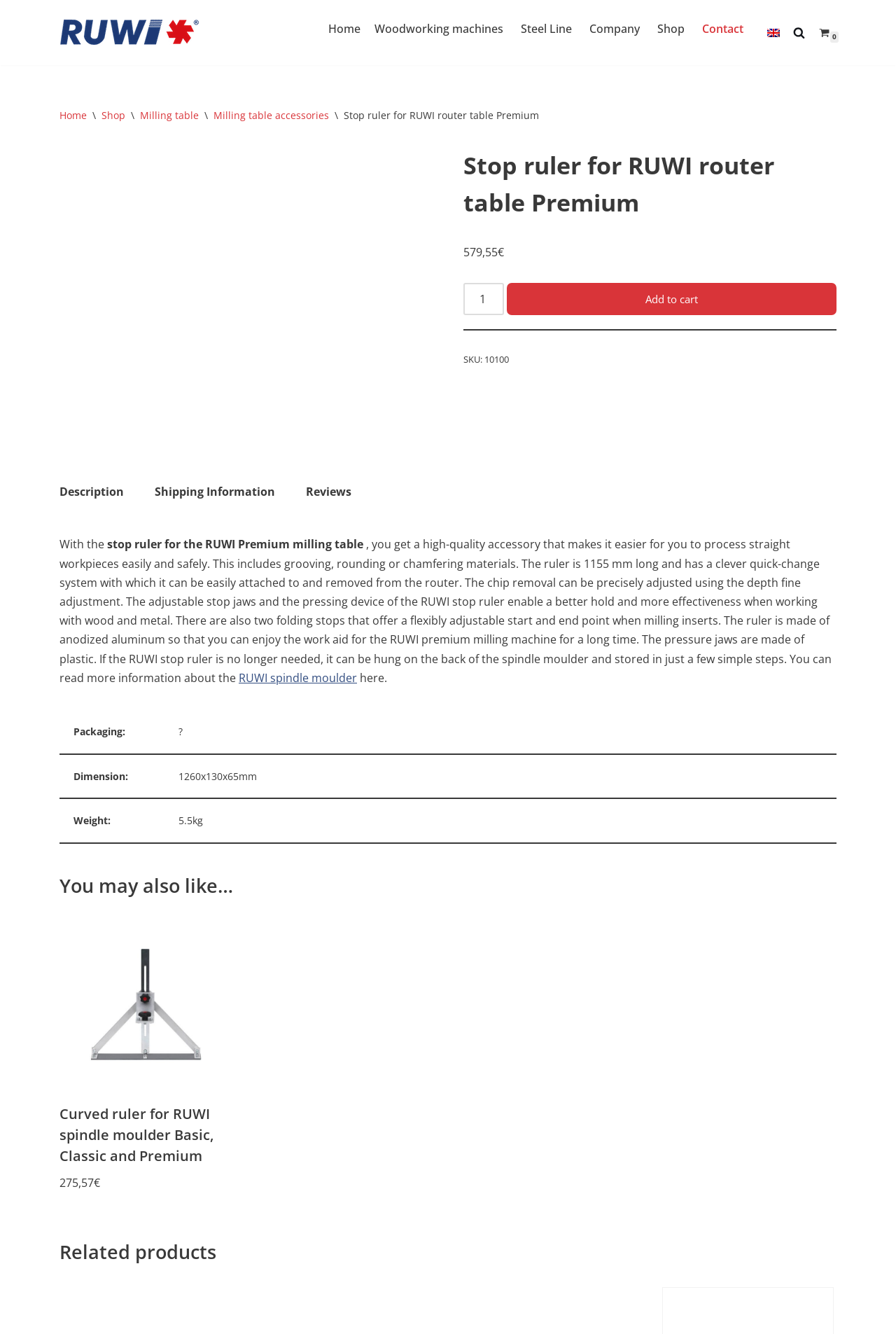Describe the webpage meticulously, covering all significant aspects.

This webpage is about a product called "Stop ruler for RUWI router table Premium" and its features. At the top, there is a navigation menu with links to "Home", "Woodworking machines", "Steel Line", "Company", "Shop", and "Contact". On the right side, there are links to "Search" and "Cart 0" with an image of a cart.

Below the navigation menu, there is a breadcrumb navigation showing the path "Home > Shop > Milling table > Milling table accessories > Stop ruler for RUWI router table Premium". 

The main content of the page is divided into sections. The first section displays the product name, price (€579.55), and a "Add to cart" button. There is also a spin button to select the product quantity.

Below this section, there are three tabs: "Description", "Shipping Information", and "Reviews". The "Description" tab is selected by default and displays a detailed description of the product, including its features and benefits. The text is accompanied by a link to "RUWI spindle moulder".

The "Shipping Information" tab displays a table with information about the product's packaging, dimension, and weight.

At the bottom of the page, there are two sections: "You may also like…" and "Related products". The "You may also like…" section displays a product called "Curved ruler for RUWI spindle moulder Basic, Classic and Premium" with an image and a price (€275.57). The "Related products" section is a heading, but it does not display any products.

Throughout the page, there are several images, including the product image, a flag image for the "English" link, and a cart image for the "Cart 0" link.